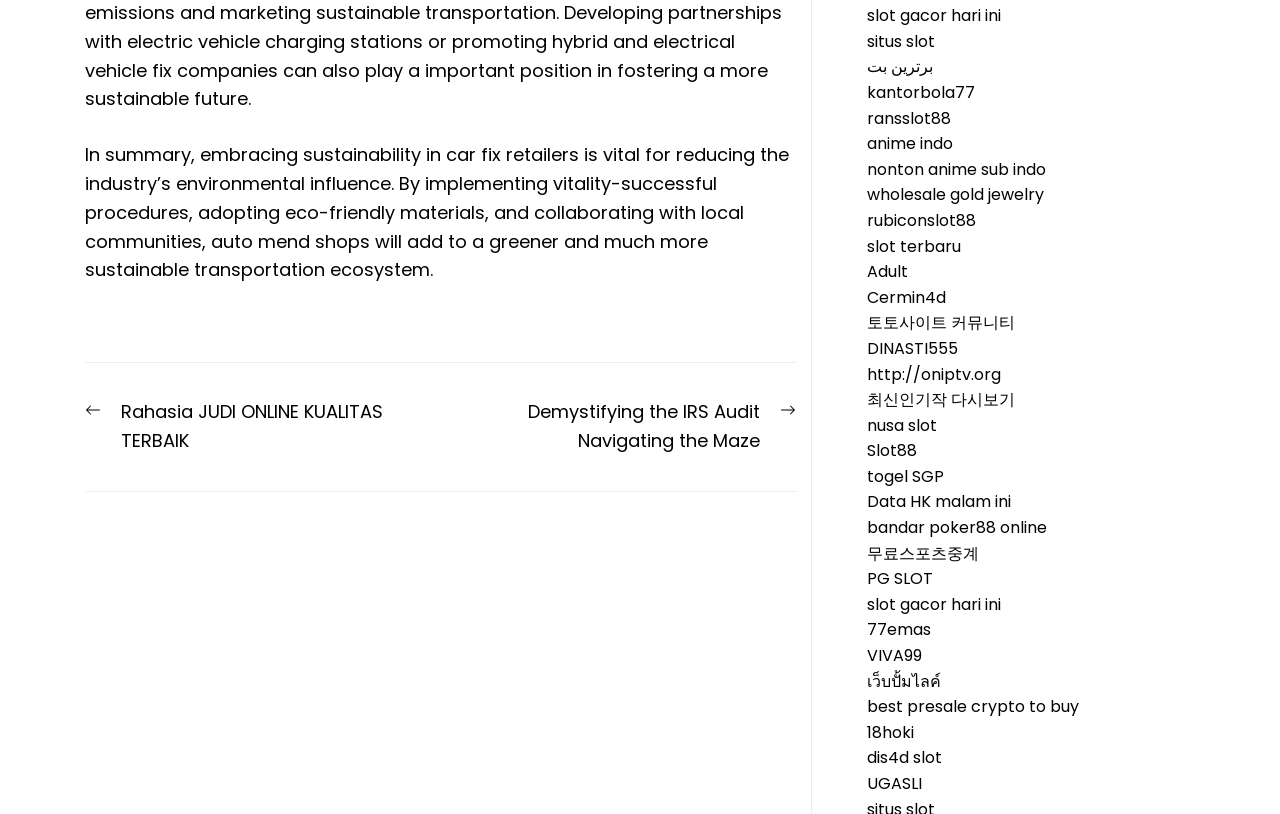Based on the image, give a detailed response to the question: What is the text of the first link in the list of links?

The list of links can be identified by the series of link elements starting from [1045] to [1075]. The first link in this list has the text 'slot gacor hari ini'.